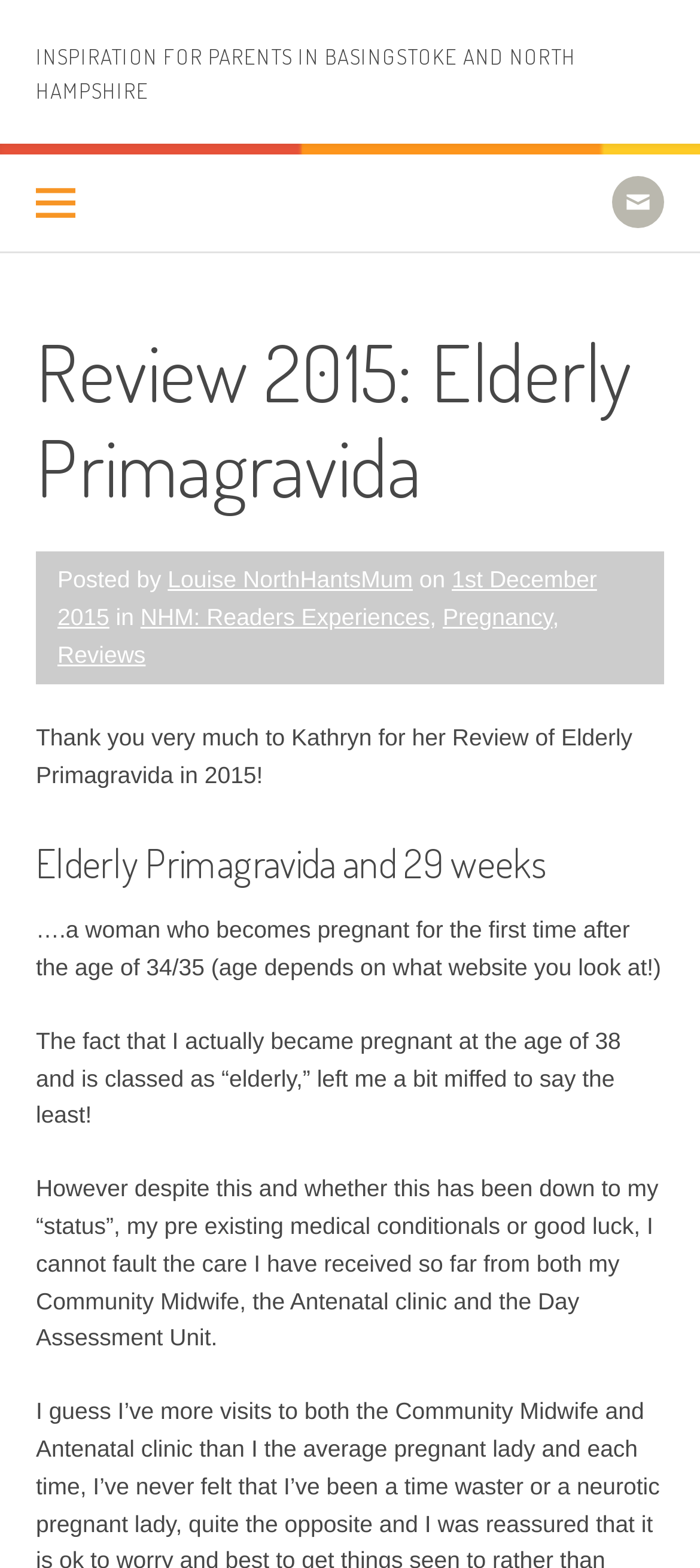Utilize the details in the image to give a detailed response to the question: What is the date of the review?

I found the answer by looking at the link '1st December 2015', which is the date of the review.